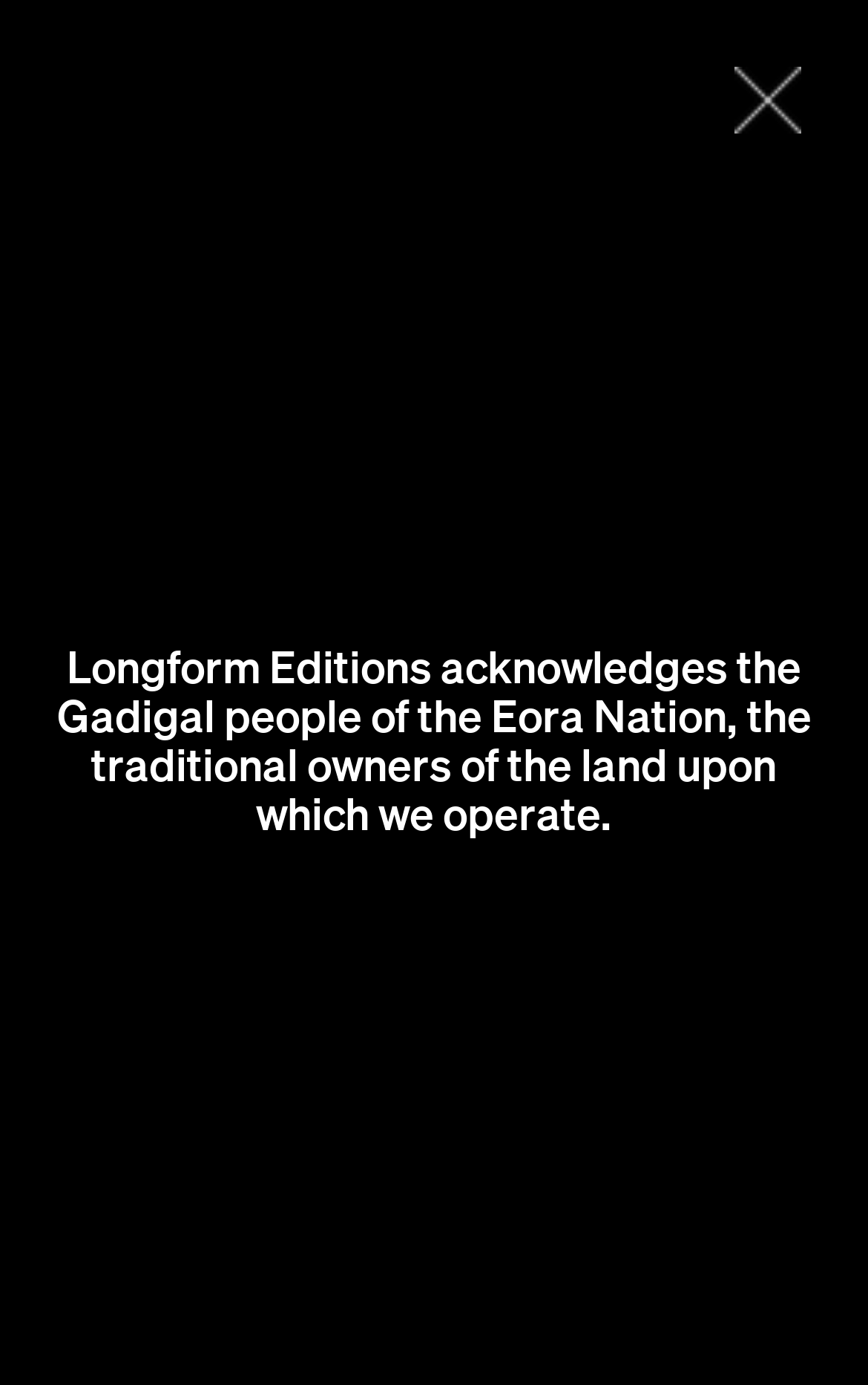Determine the webpage's heading and output its text content.

Stephen Vitiello, Brendan Canty, Hahn Rowe